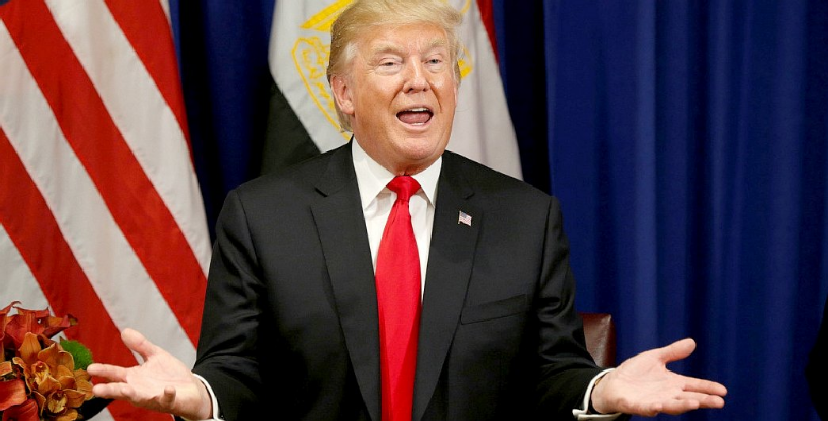Use the details in the image to answer the question thoroughly: 
What is the color of the curtain in the backdrop?

The caption describes the backdrop as a 'deep blue curtain', which indicates that the curtain is deep blue in color.